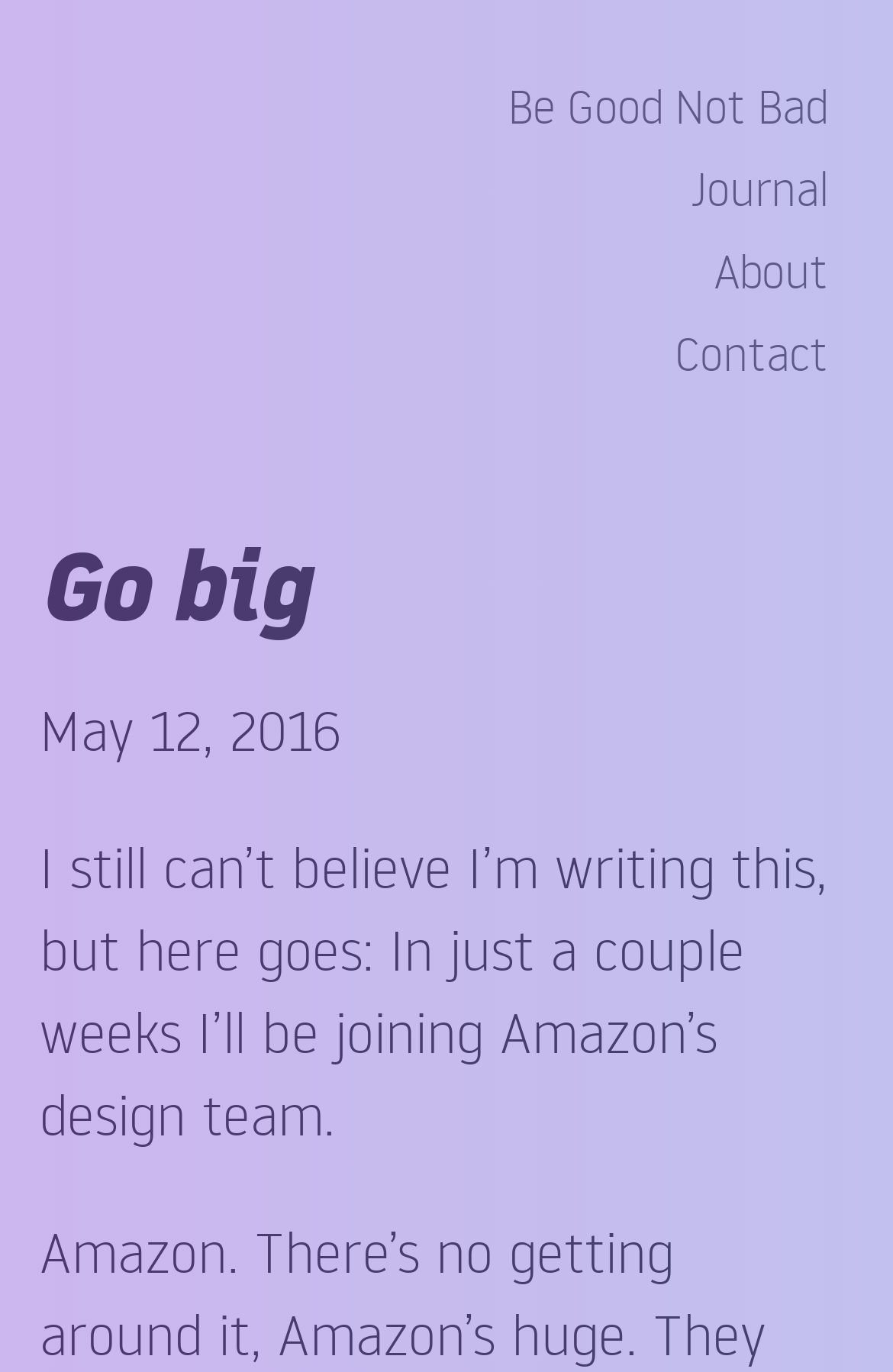What is the date of the latest article?
Based on the screenshot, respond with a single word or phrase.

May 12, 2016